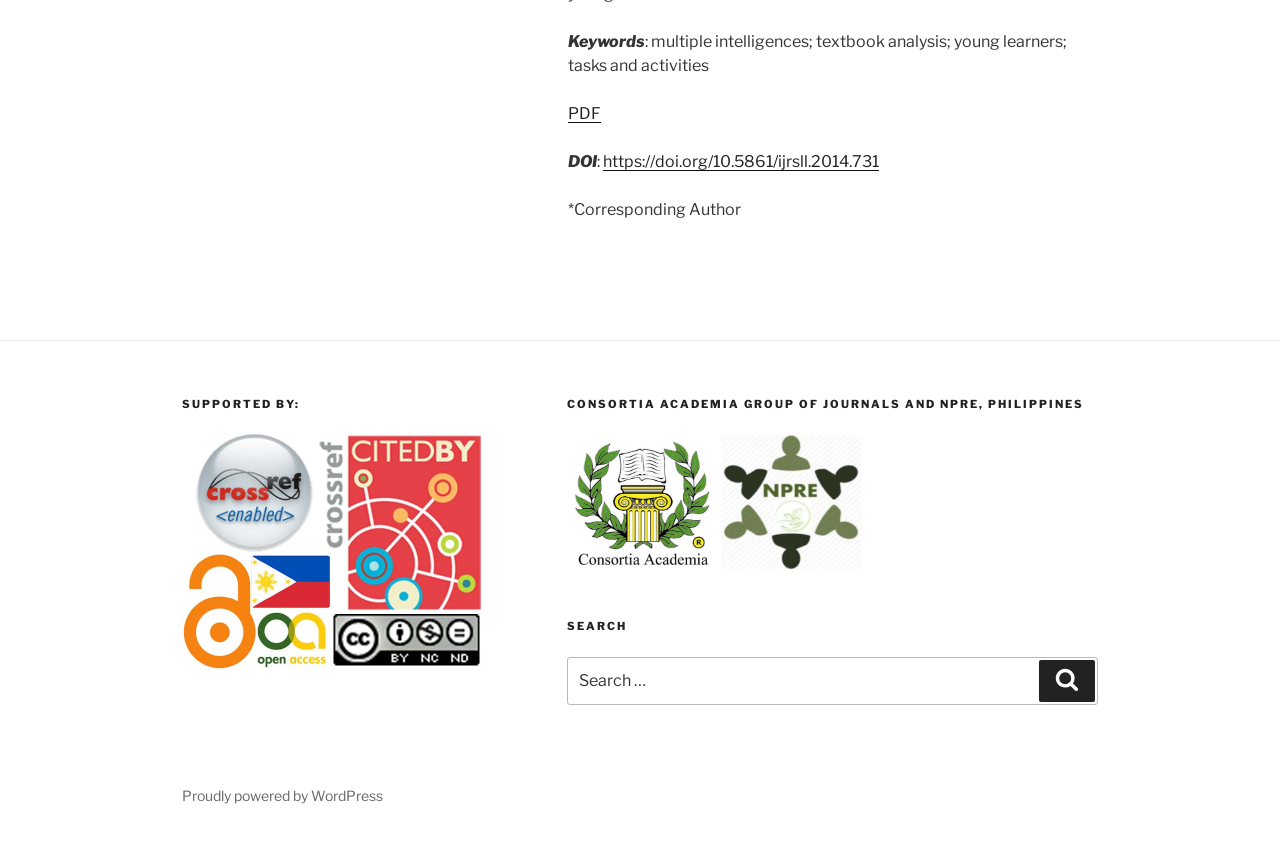What is the name of the group supporting the journal? Look at the image and give a one-word or short phrase answer.

CONSORTIA ACADEMIA GROUP OF JOURNALS AND NPRE, PHILIPPINES